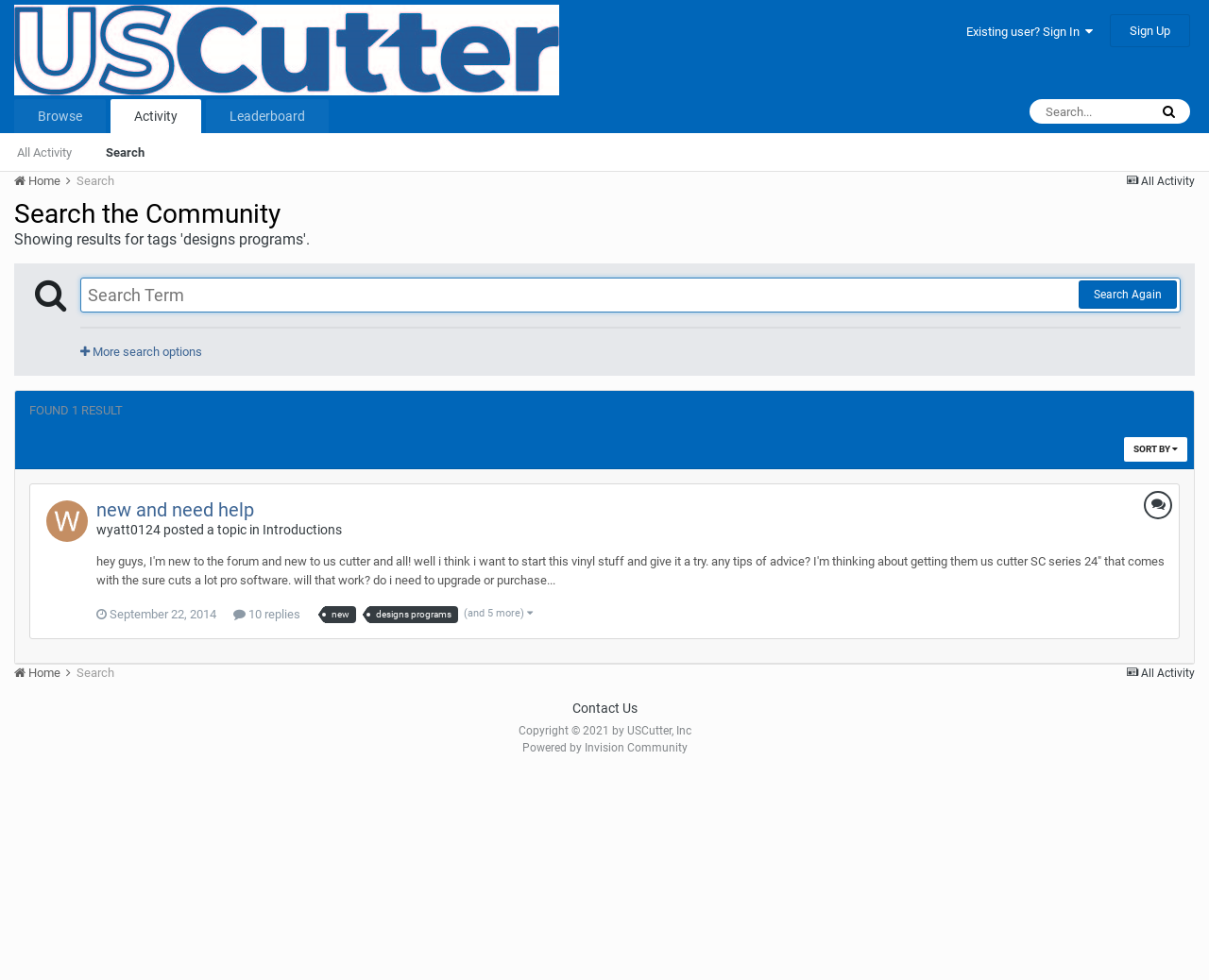How many results are found?
Please provide a comprehensive answer based on the information in the image.

The number of results found can be seen in the text 'FOUND 1 RESULT' which is located below the search bar.